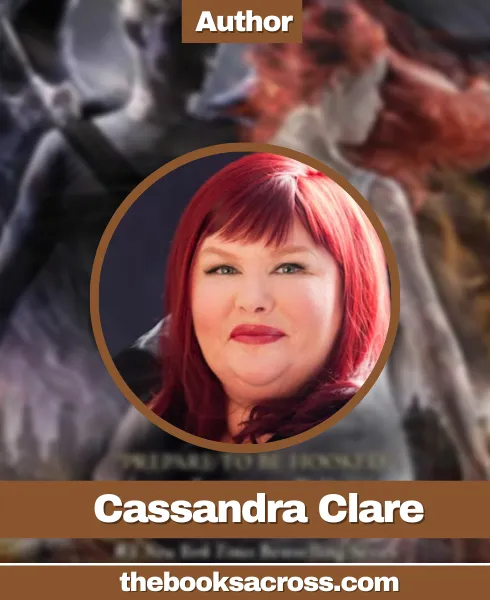What is Cassandra Clare's profession?
Using the information from the image, give a concise answer in one word or a short phrase.

Author